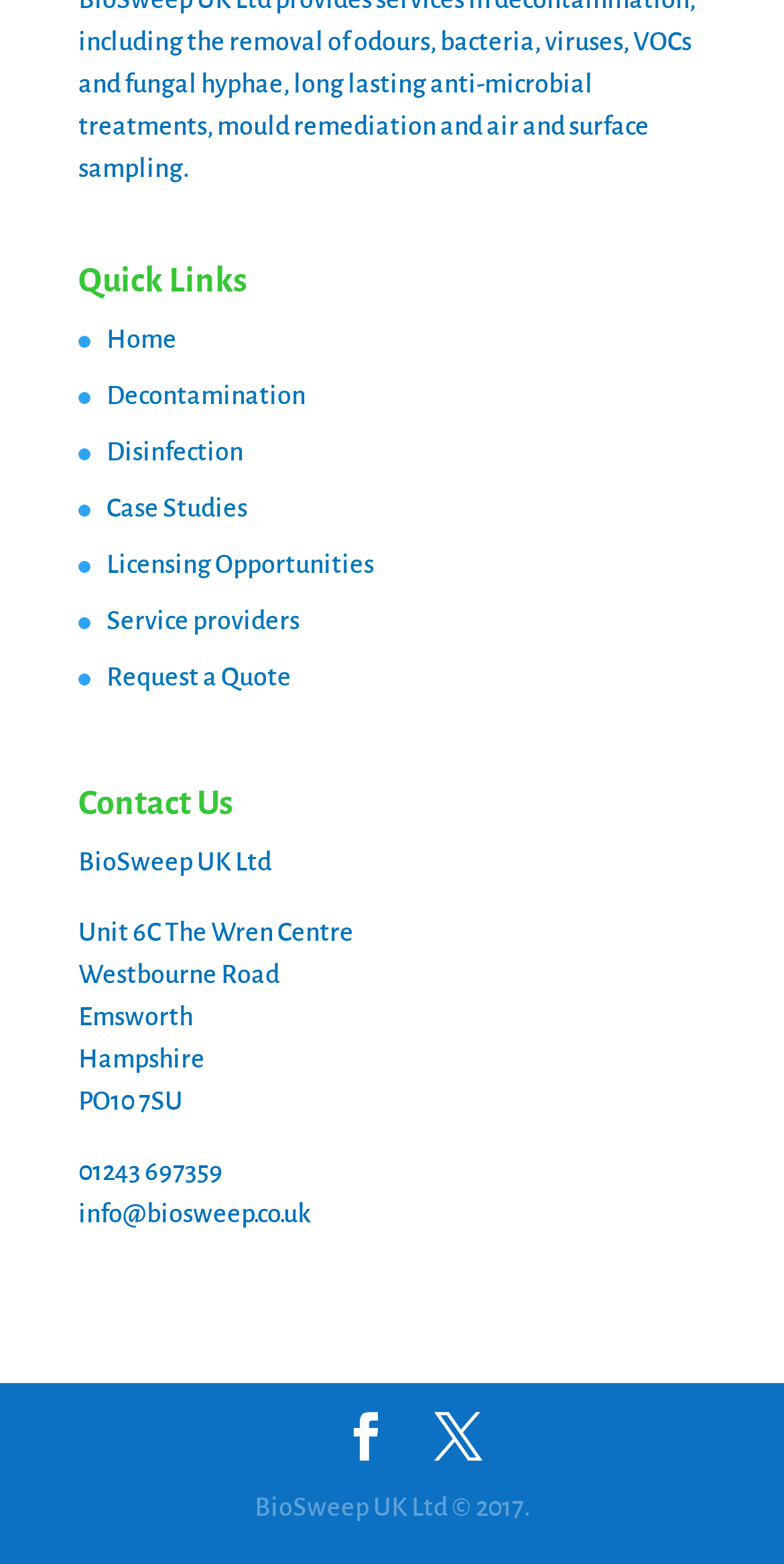Please identify the bounding box coordinates of the element on the webpage that should be clicked to follow this instruction: "Click on Decontamination". The bounding box coordinates should be given as four float numbers between 0 and 1, formatted as [left, top, right, bottom].

[0.136, 0.244, 0.39, 0.262]